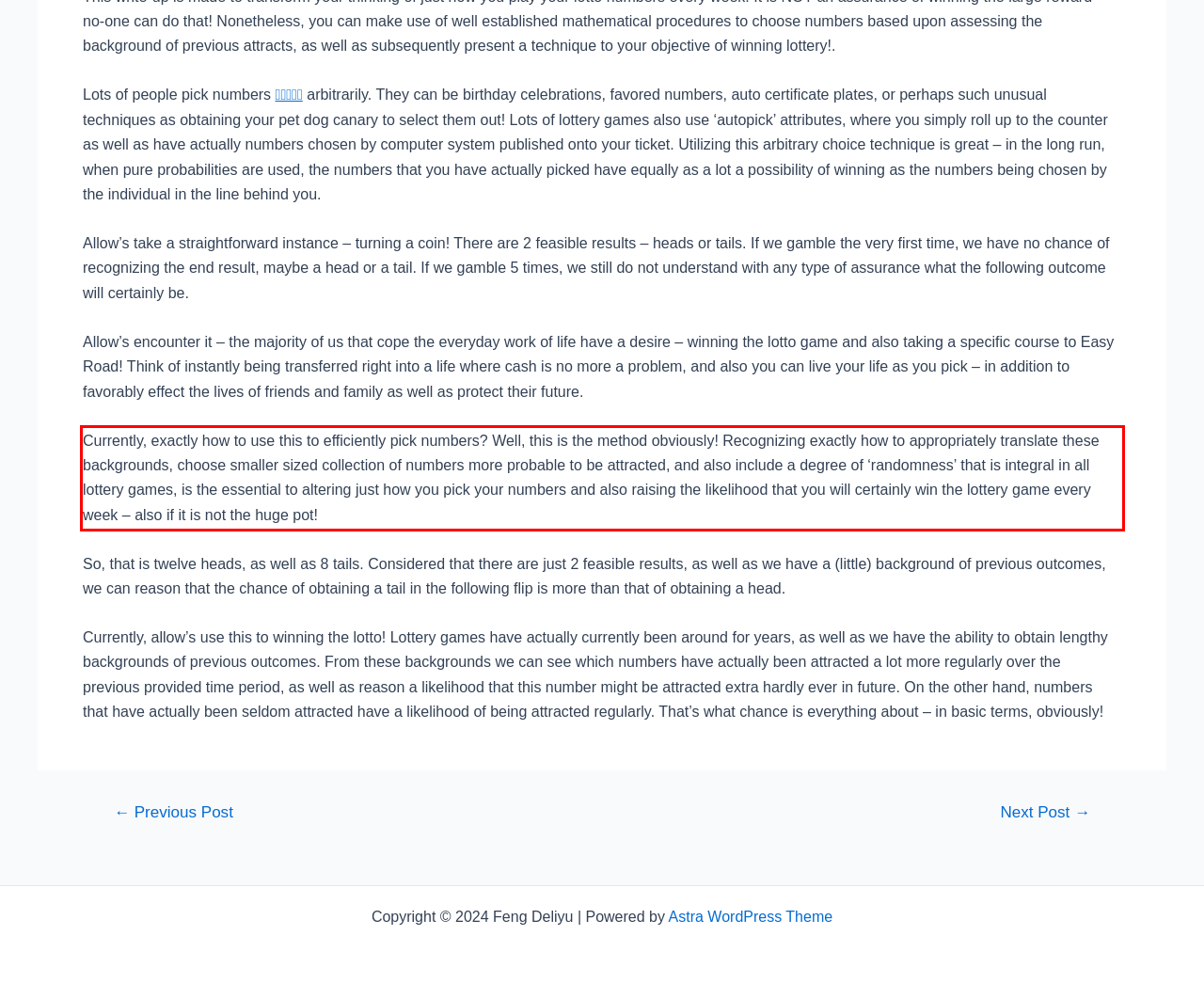Please extract the text content from the UI element enclosed by the red rectangle in the screenshot.

Currently, exactly how to use this to efficiently pick numbers? Well, this is the method obviously! Recognizing exactly how to appropriately translate these backgrounds, choose smaller sized collection of numbers more probable to be attracted, and also include a degree of ‘randomness’ that is integral in all lottery games, is the essential to altering just how you pick your numbers and also raising the likelihood that you will certainly win the lottery game every week – also if it is not the huge pot!